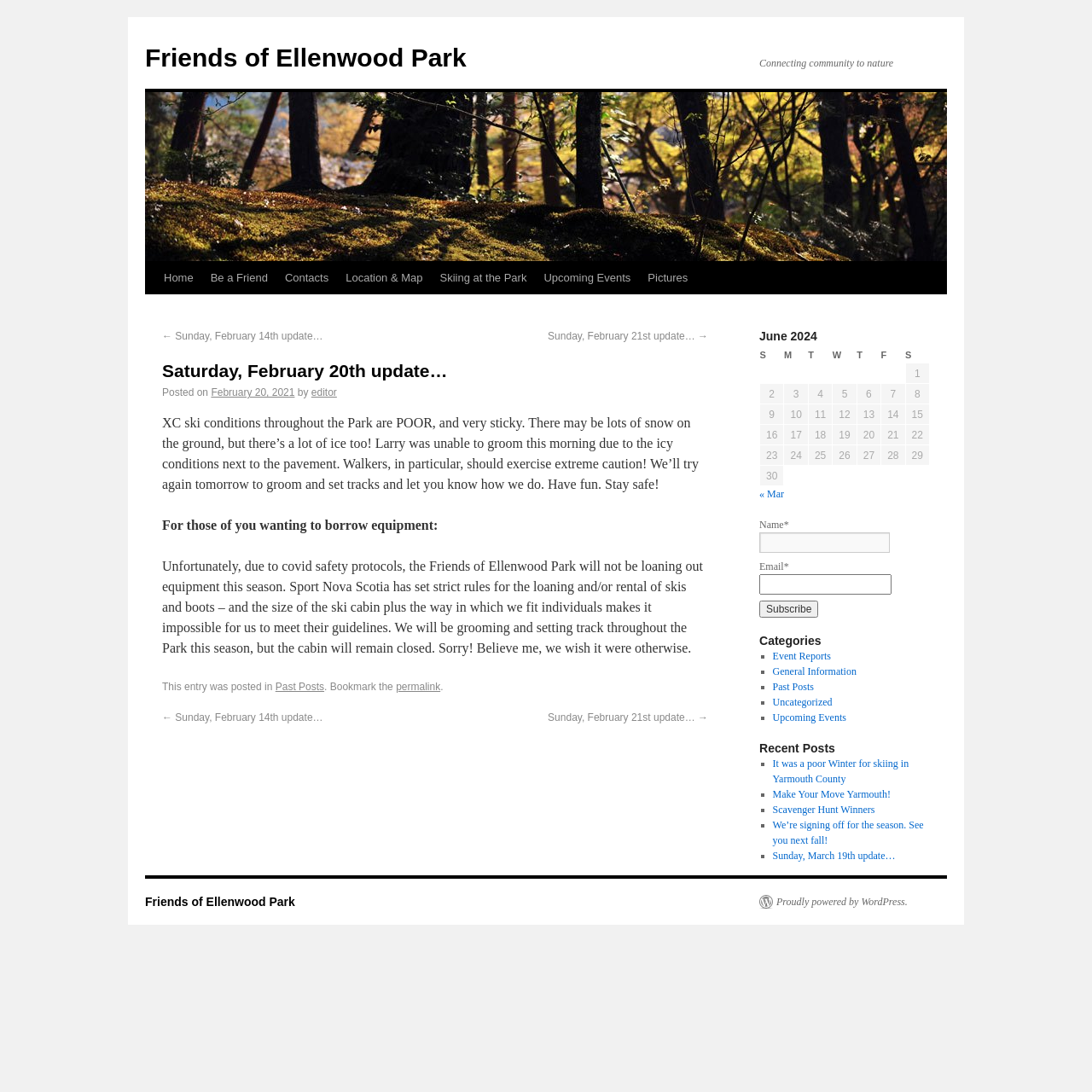Find the bounding box of the web element that fits this description: "Past Posts".

[0.252, 0.624, 0.297, 0.635]